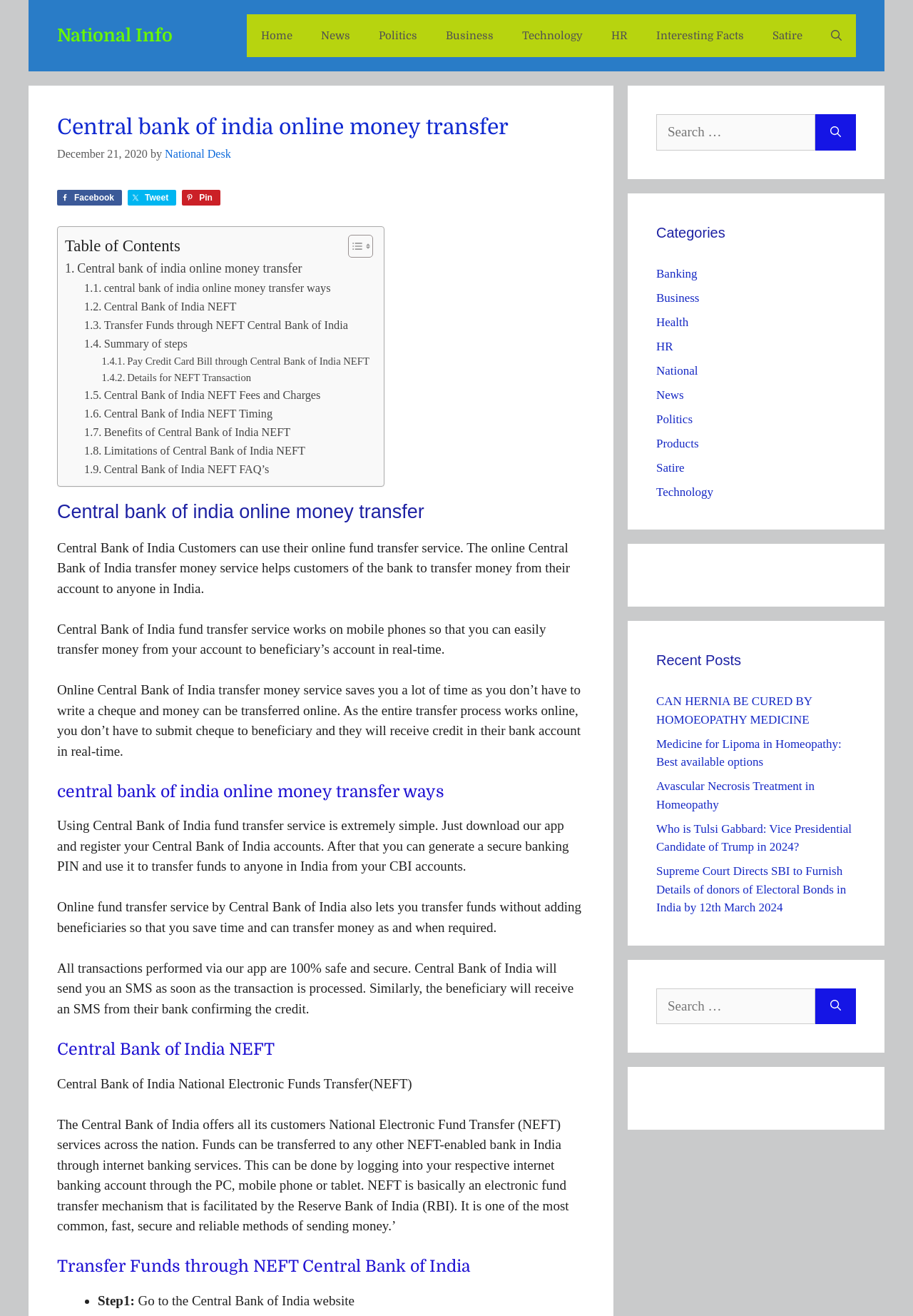Please provide the bounding box coordinates for the UI element as described: "parent_node: Search for: aria-label="Search"". The coordinates must be four floats between 0 and 1, represented as [left, top, right, bottom].

[0.893, 0.087, 0.938, 0.114]